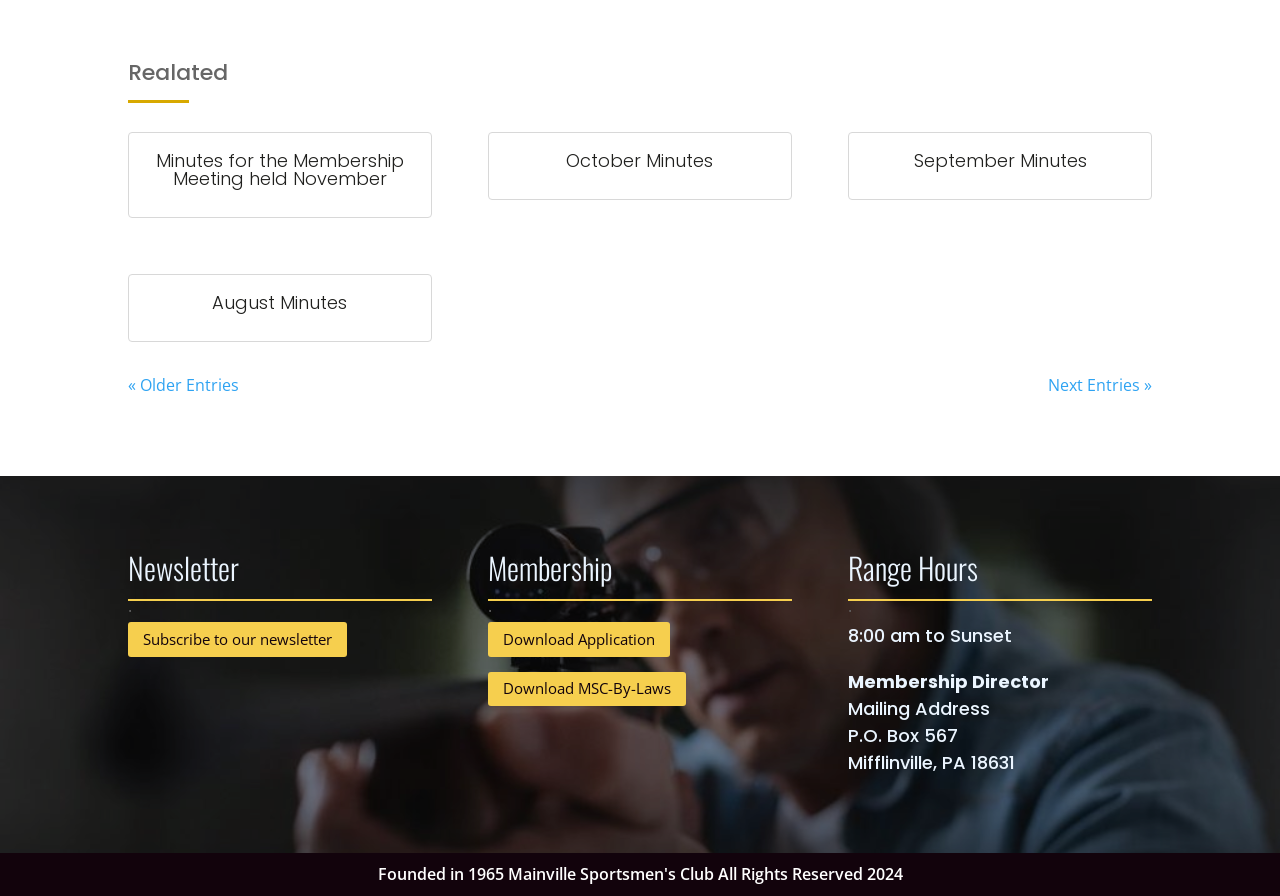Can you specify the bounding box coordinates of the area that needs to be clicked to fulfill the following instruction: "Subscribe to our newsletter"?

[0.1, 0.695, 0.271, 0.733]